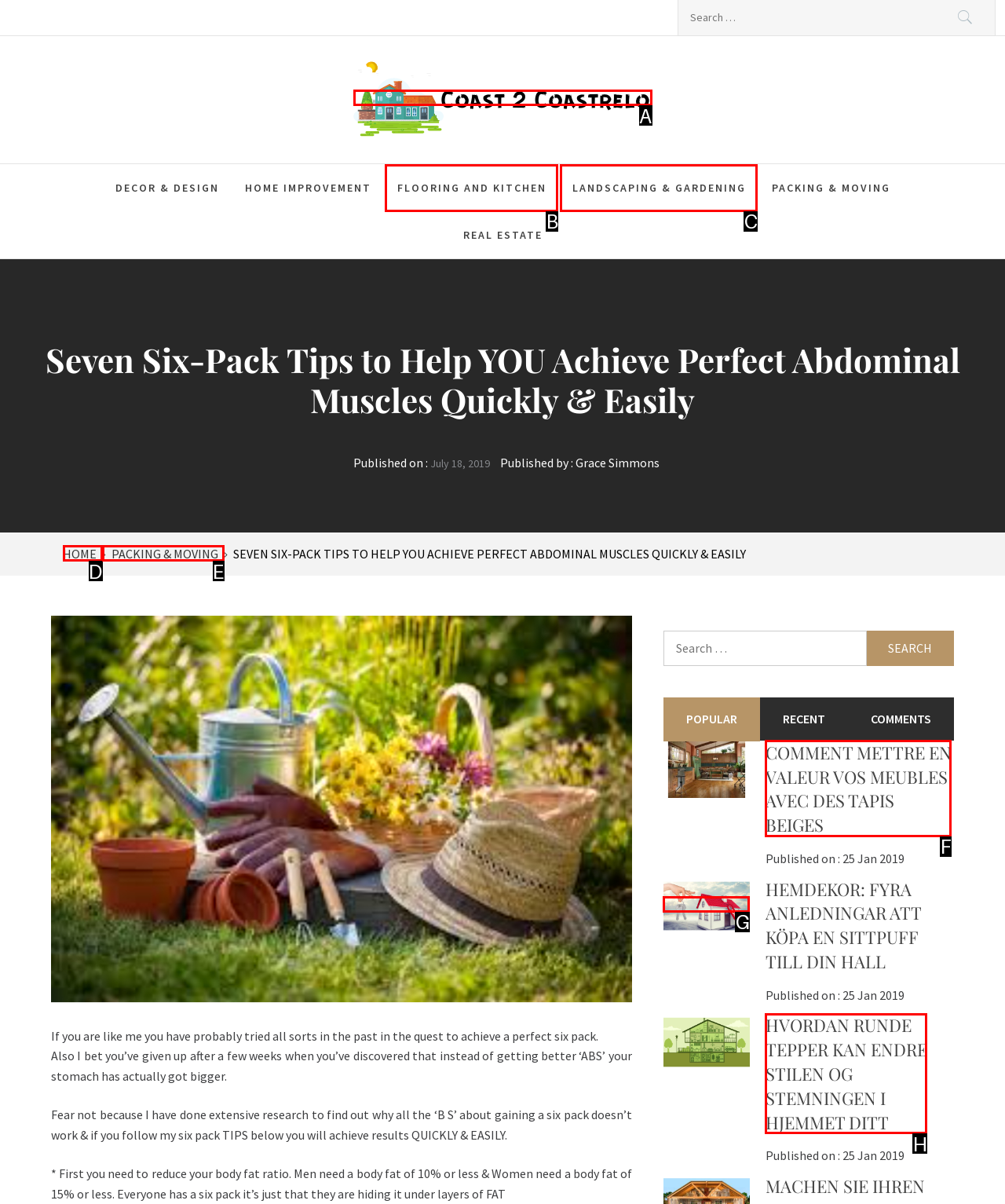Tell me which one HTML element best matches the description: Landscaping & Gardening
Answer with the option's letter from the given choices directly.

C